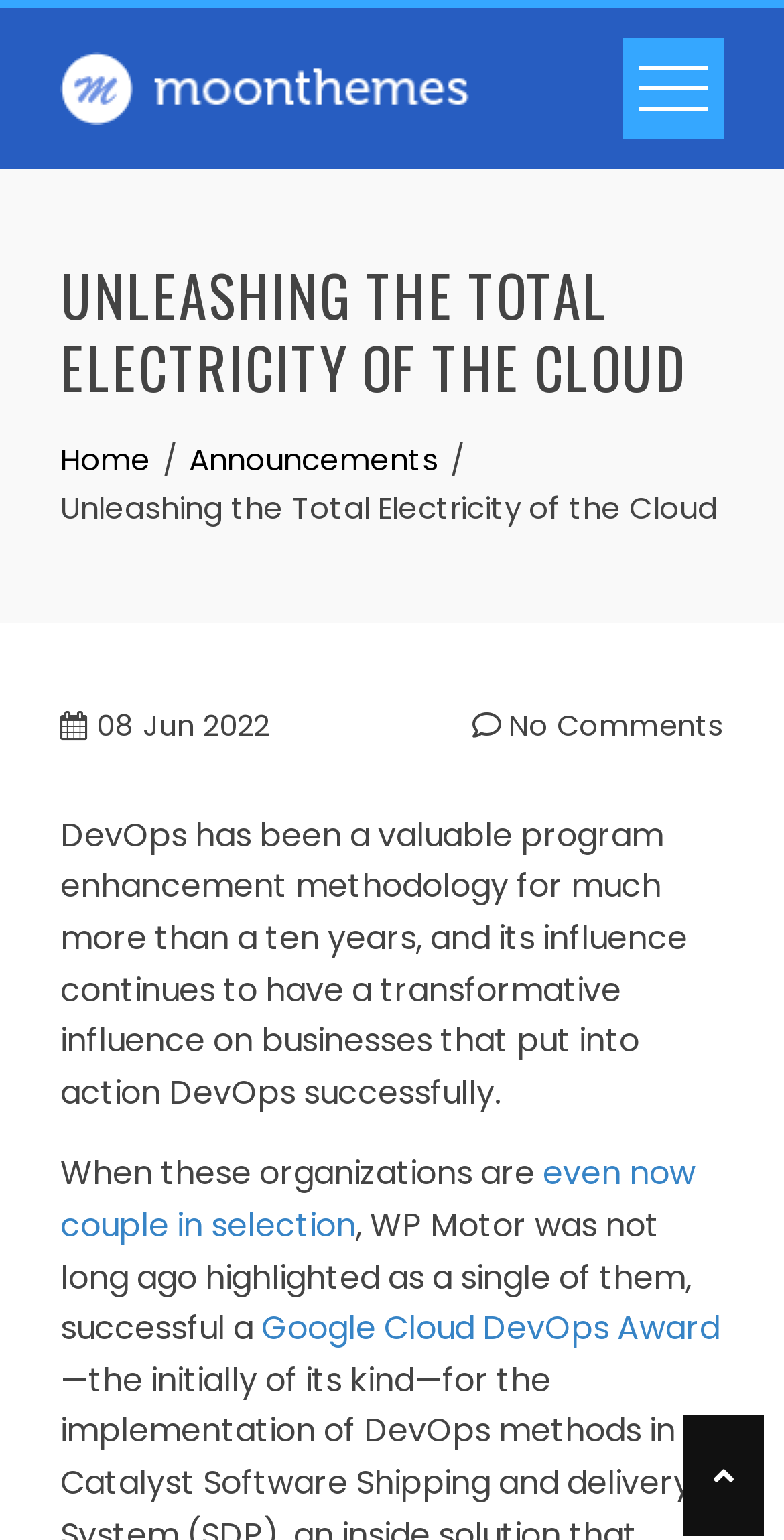What is the date of the article?
With the help of the image, please provide a detailed response to the question.

The date of the article can be determined by looking at the text '08' and 'Jun 2022' located at the top of the article.